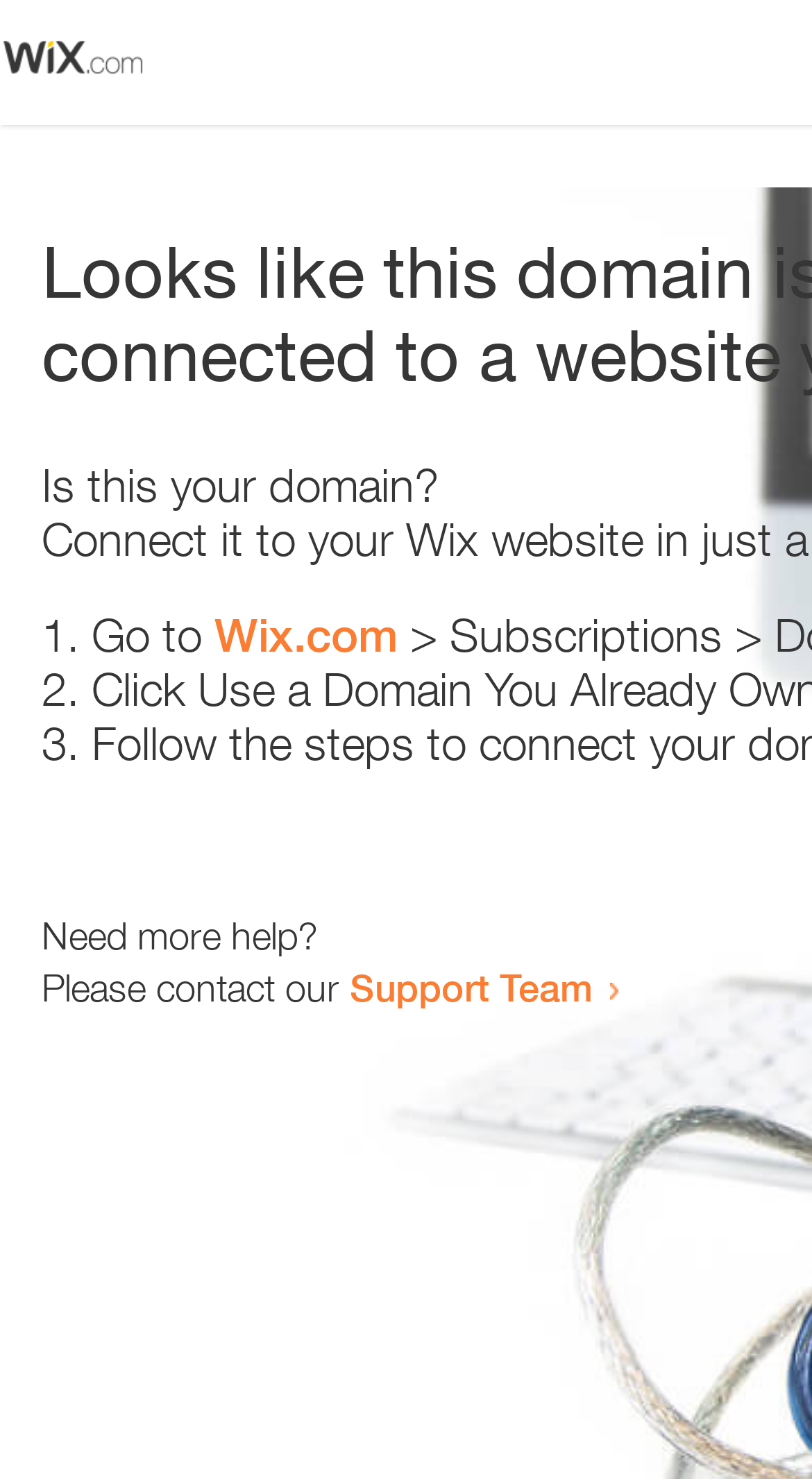Respond with a single word or phrase to the following question:
Where can I get more help?

Support Team